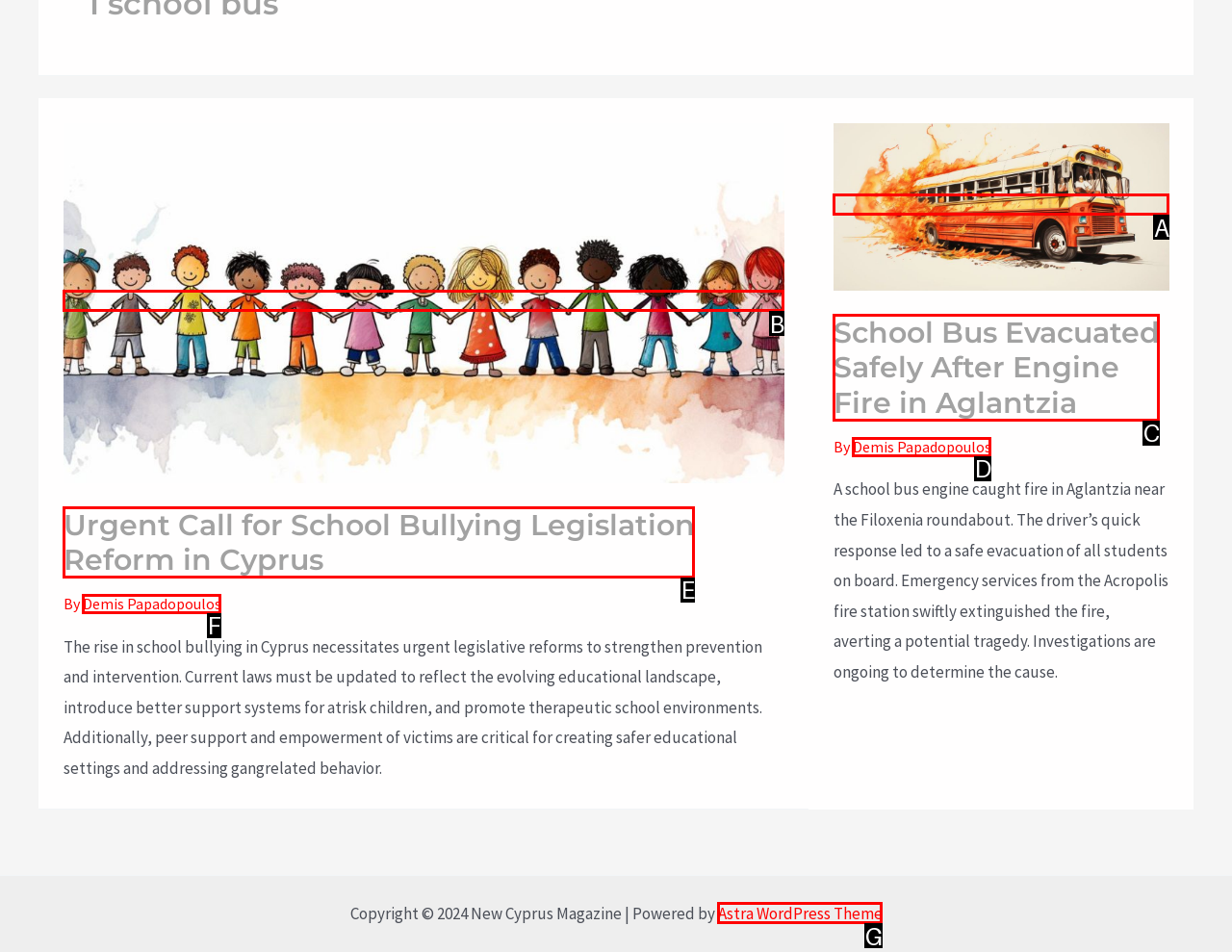From the given options, choose the HTML element that aligns with the description: Demis Papadopoulos. Respond with the letter of the selected element.

D